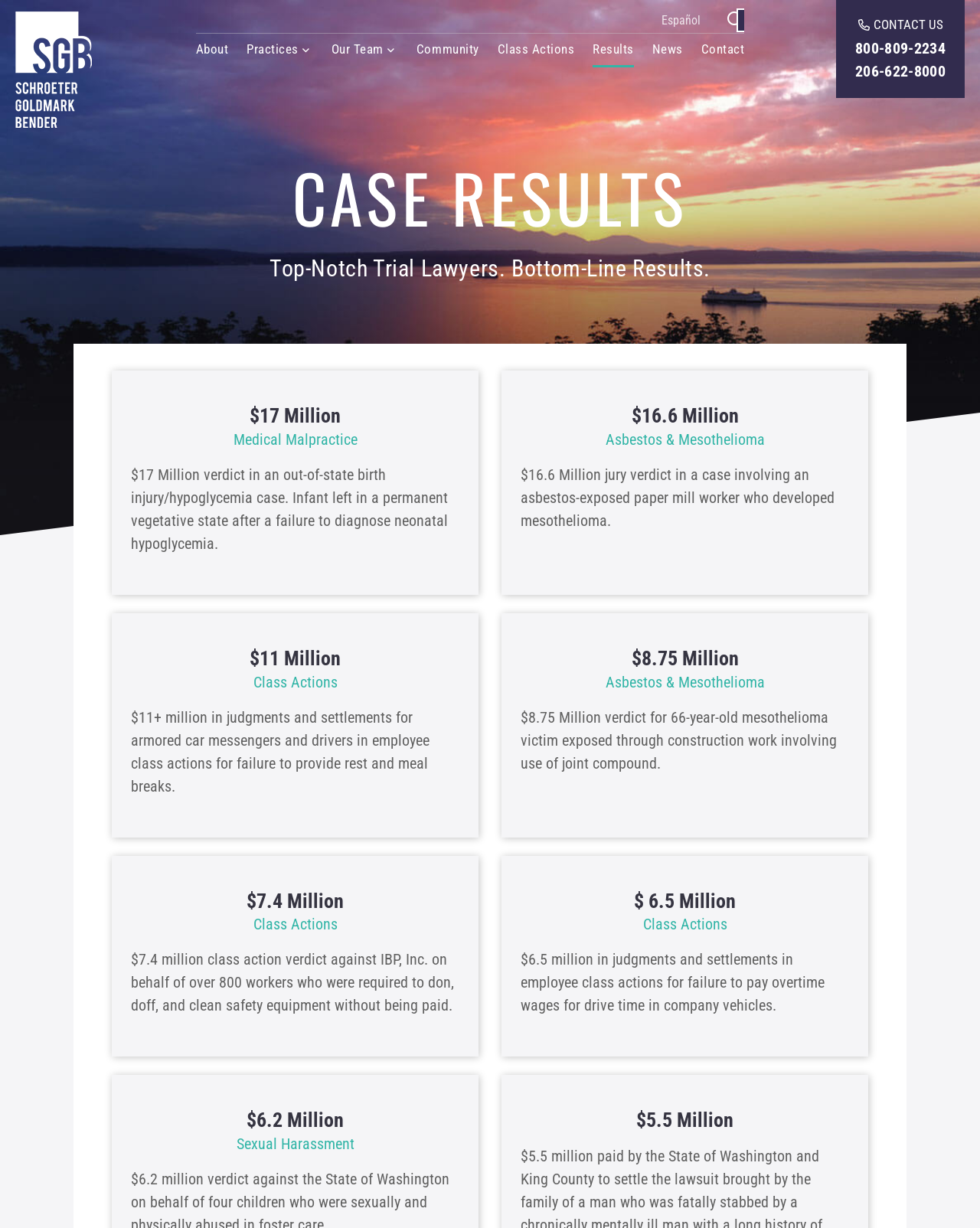What type of cases does the law firm handle? Please answer the question using a single word or phrase based on the image.

Class actions, medical malpractice, etc.